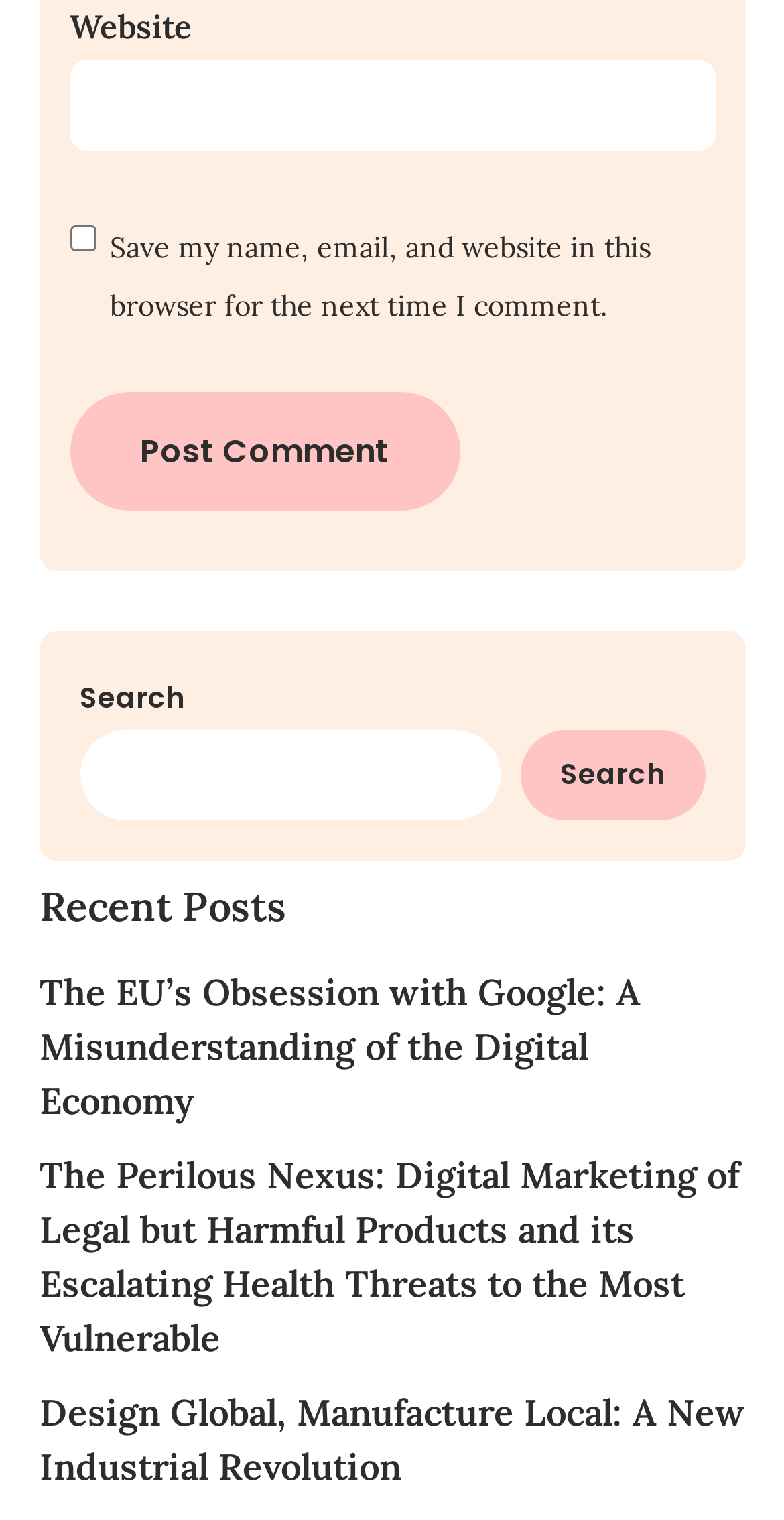Please provide the bounding box coordinate of the region that matches the element description: Search. Coordinates should be in the format (top-left x, top-left y, bottom-right x, bottom-right y) and all values should be between 0 and 1.

[0.663, 0.48, 0.899, 0.539]